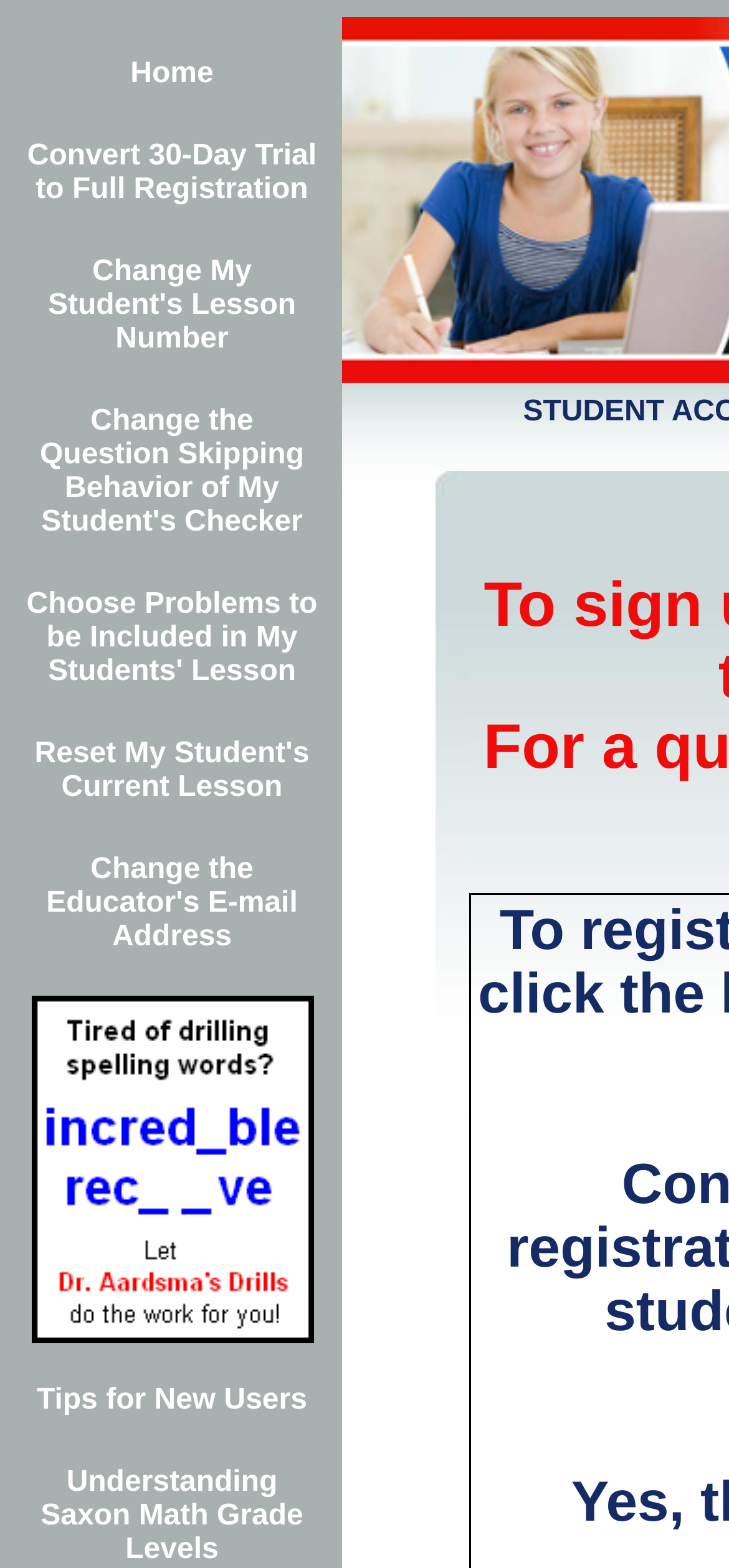Identify the bounding box coordinates for the element you need to click to achieve the following task: "go to home page". Provide the bounding box coordinates as four float numbers between 0 and 1, in the form [left, top, right, bottom].

[0.021, 0.032, 0.451, 0.063]